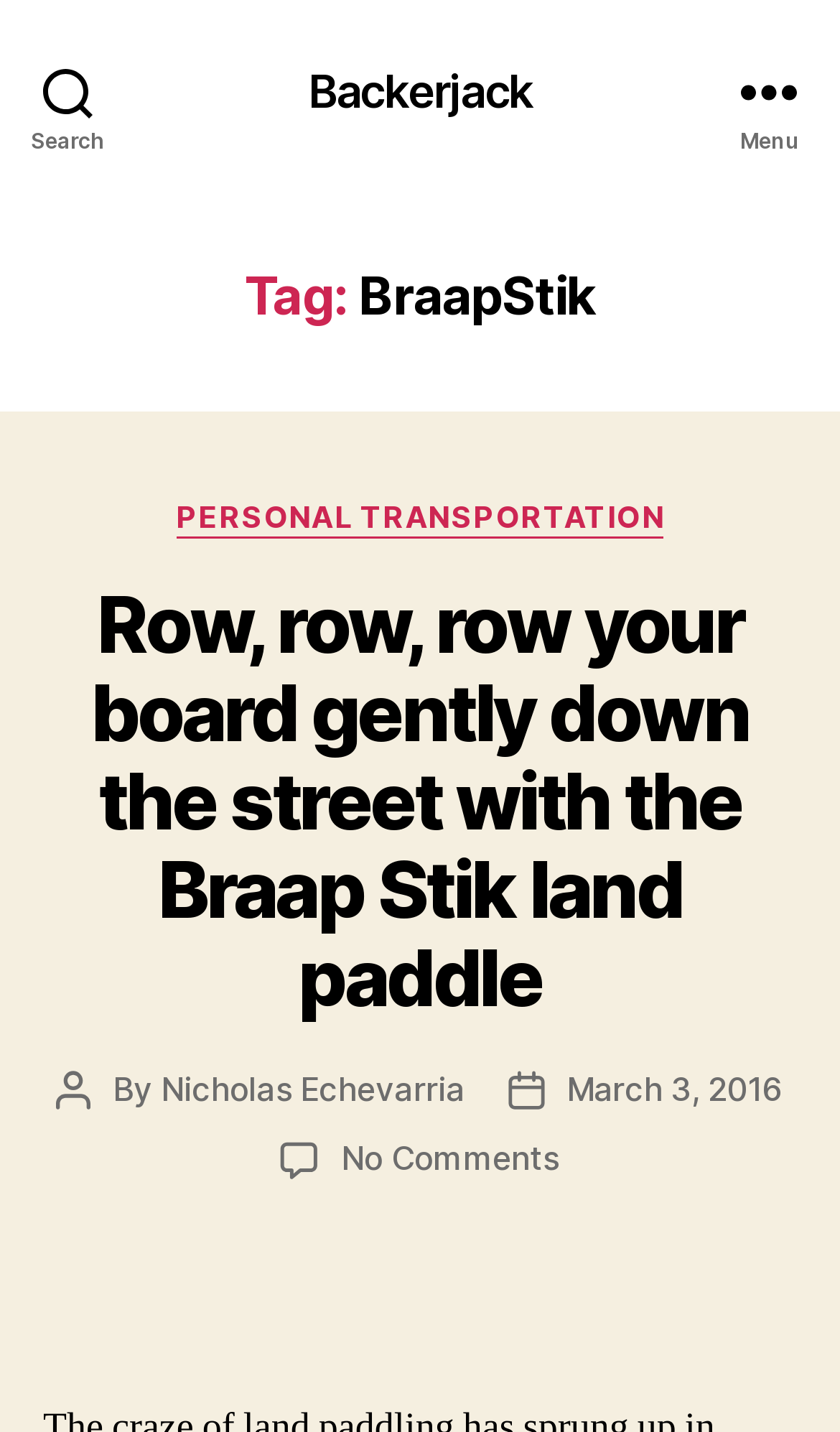Provide the bounding box coordinates of the UI element this sentence describes: "Nicholas Echevarria".

[0.191, 0.746, 0.553, 0.775]